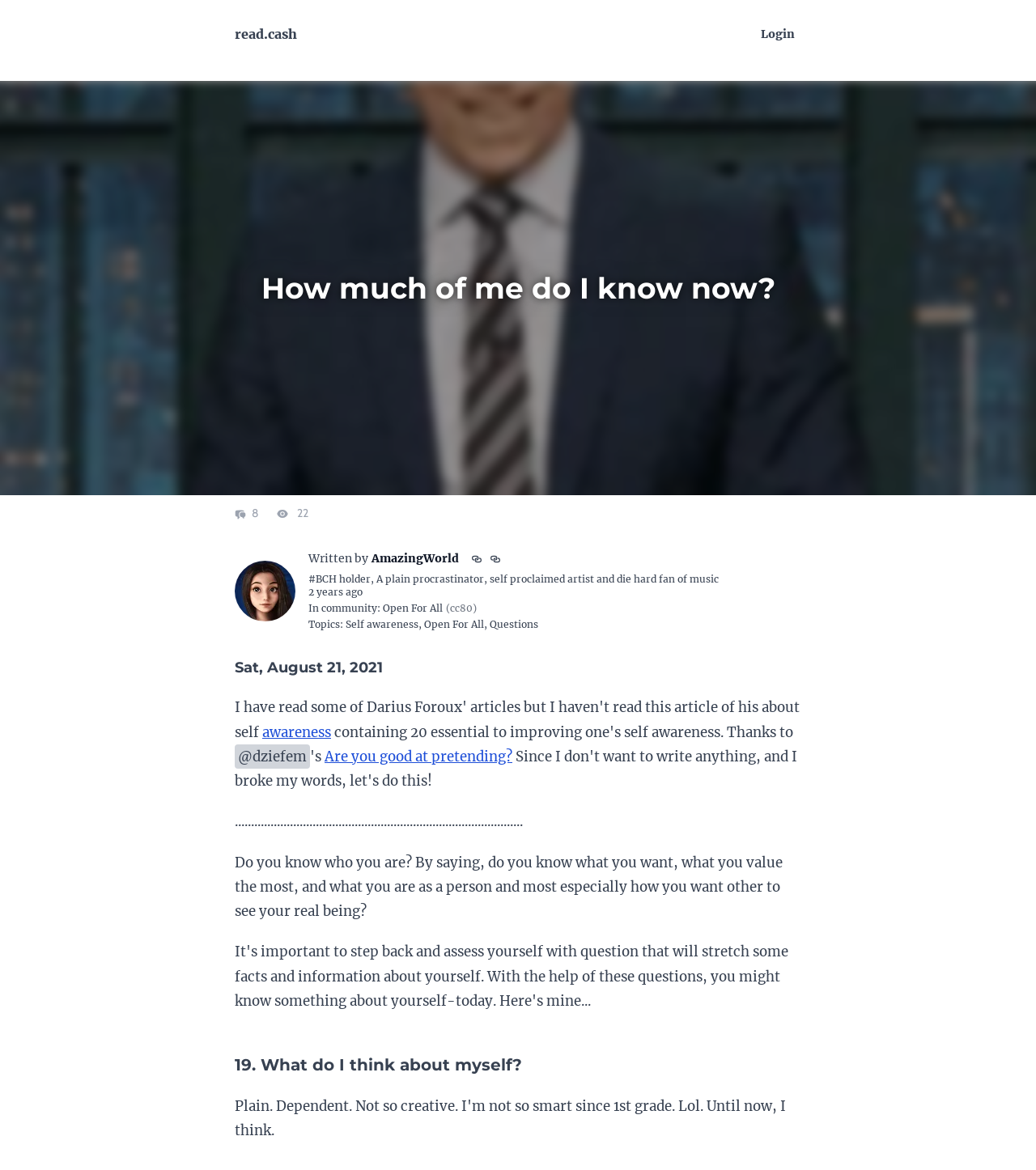Determine the bounding box coordinates for the HTML element mentioned in the following description: "Questions". The coordinates should be a list of four floats ranging from 0 to 1, represented as [left, top, right, bottom].

[0.473, 0.528, 0.52, 0.538]